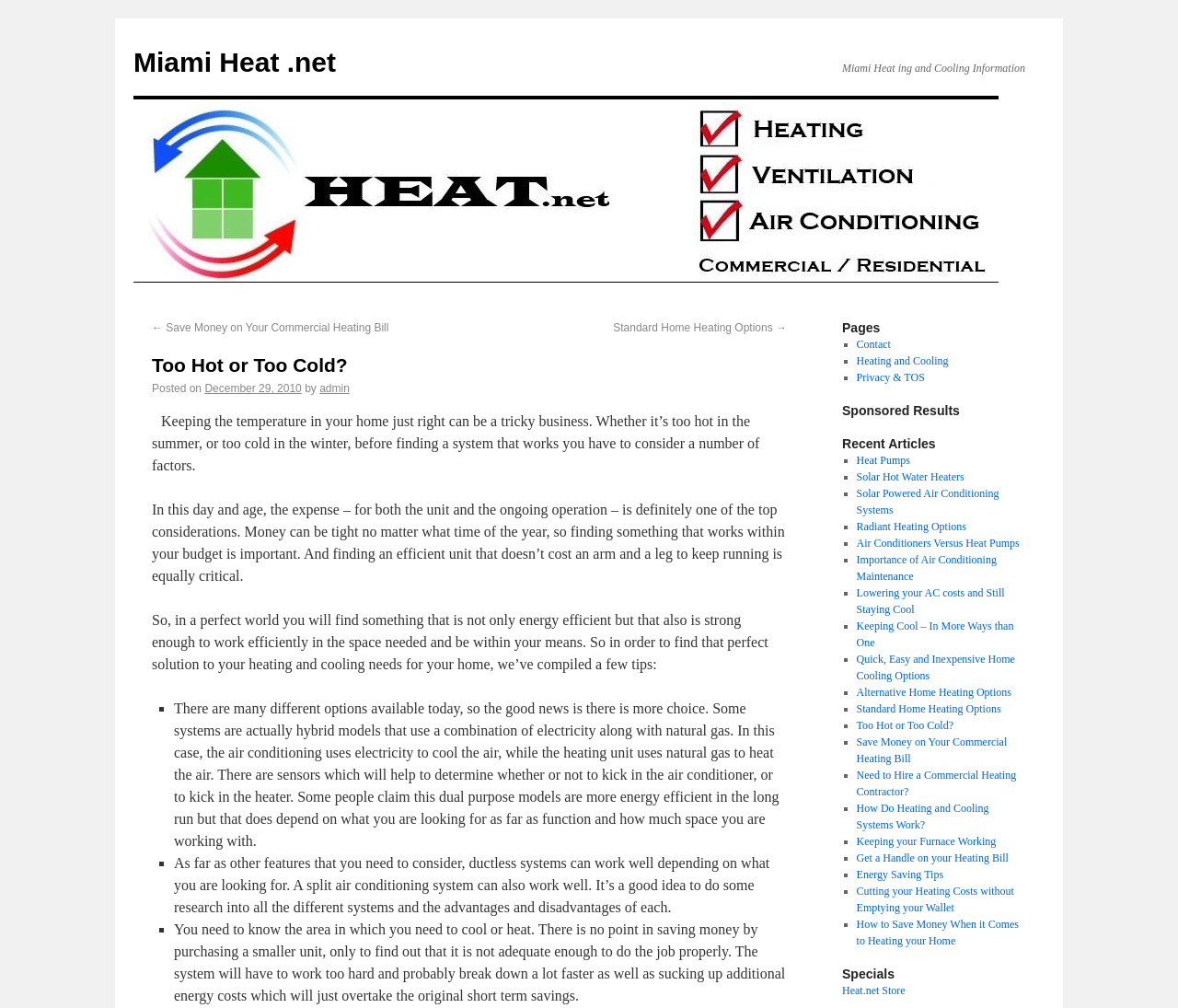Locate the bounding box coordinates of the clickable element to fulfill the following instruction: "Read 'Too Hot or Too Cold?' article". Provide the coordinates as four float numbers between 0 and 1 in the format [left, top, right, bottom].

[0.129, 0.35, 0.668, 0.375]